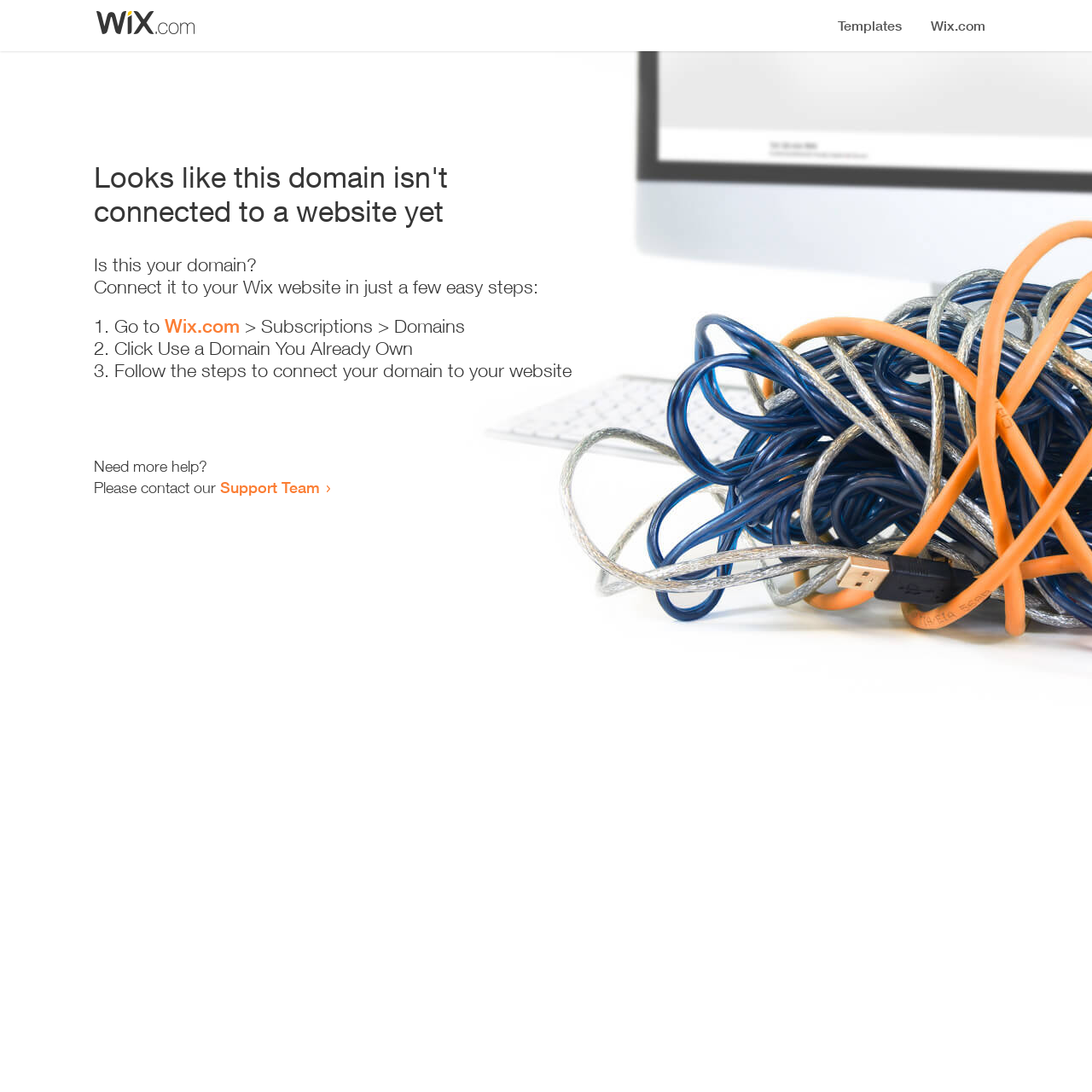Find the UI element described as: "Wix.com" and predict its bounding box coordinates. Ensure the coordinates are four float numbers between 0 and 1, [left, top, right, bottom].

[0.151, 0.288, 0.22, 0.309]